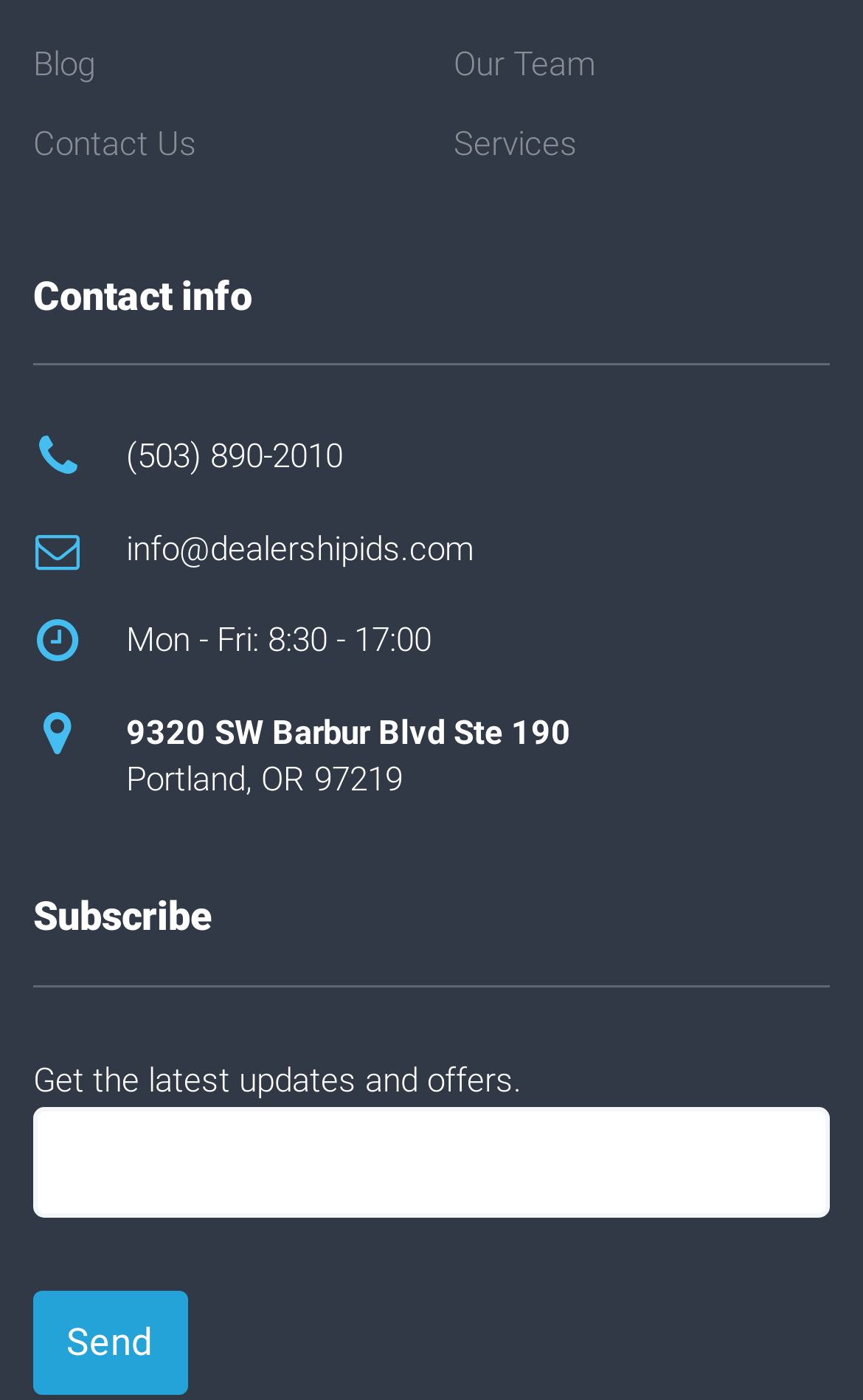Using the information from the screenshot, answer the following question thoroughly:
What is the purpose of the textbox at the bottom of the page?

I found a textbox with a label 'E-mail' and a button 'Send' next to it, which suggests that the purpose of the textbox is to enter an email address to subscribe to updates and offers.